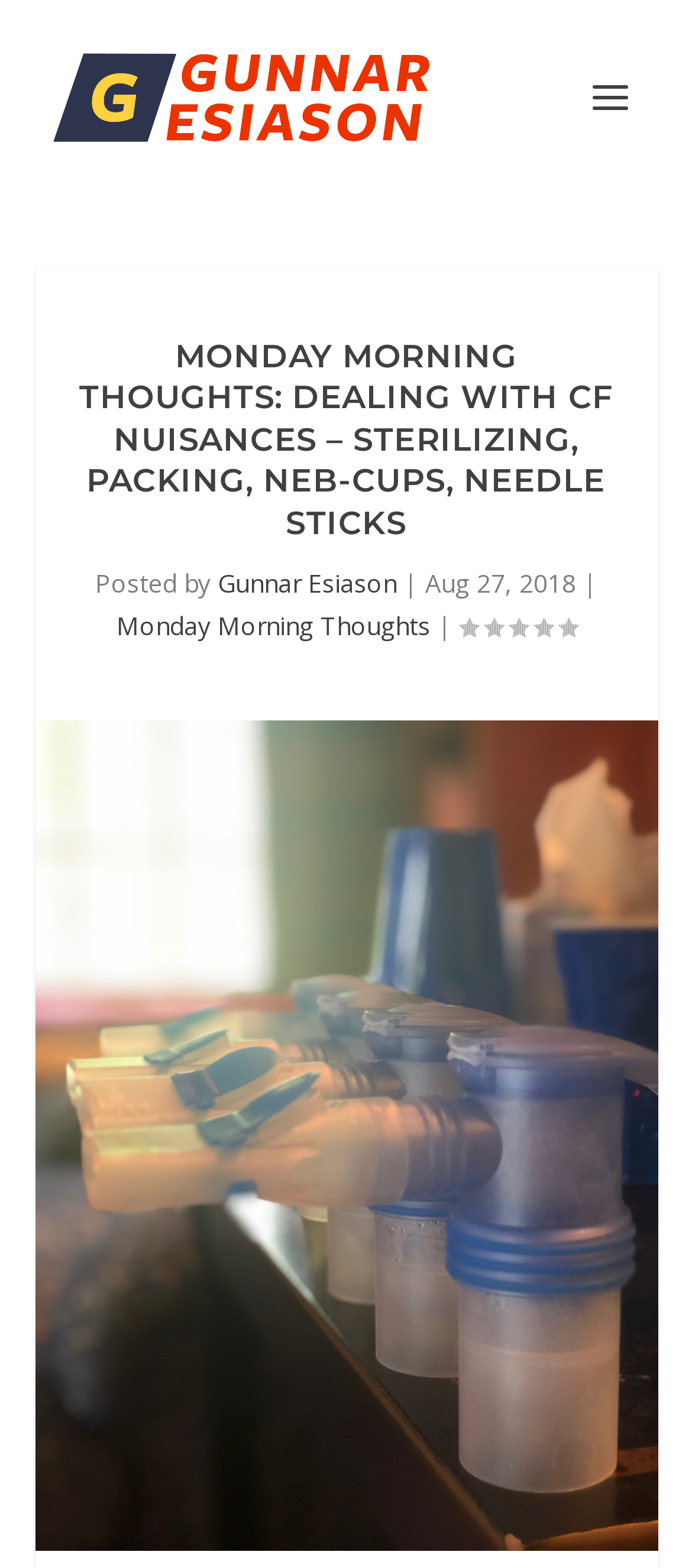Explain the webpage's design and content in an elaborate manner.

The webpage is a blog post titled "Monday Morning Thoughts: Dealing with CF Nuisances – Sterilizing, Packing, Neb-cups, Needle Sticks" by Gunnar Esiason. At the top, there is a link to the blog's homepage, accompanied by a small image, both positioned near the top left corner. 

Below the title, there is a heading that repeats the title in all capital letters, taking up most of the width of the page. Underneath the heading, there is a line of text that indicates the post was written by Gunnar Esiason, with the author's name being a clickable link. The posting date, "Aug 27, 2018", is also displayed on this line, towards the right side.

To the right of the author's name, there is a vertical line separator, followed by the posting date. Further down, there is a link to the "Monday Morning Thoughts" category, positioned near the top center of the page. Next to it, there is a rating indicator showing a score of 0.00.

The main content of the blog post is accompanied by a large image that takes up most of the page's width and height, positioned below the title and metadata. The image is likely related to the blog post's topic, which discusses dealing with cystic fibrosis nuisances such as sterilizing, packing, Neb-cups, and needle sticks.